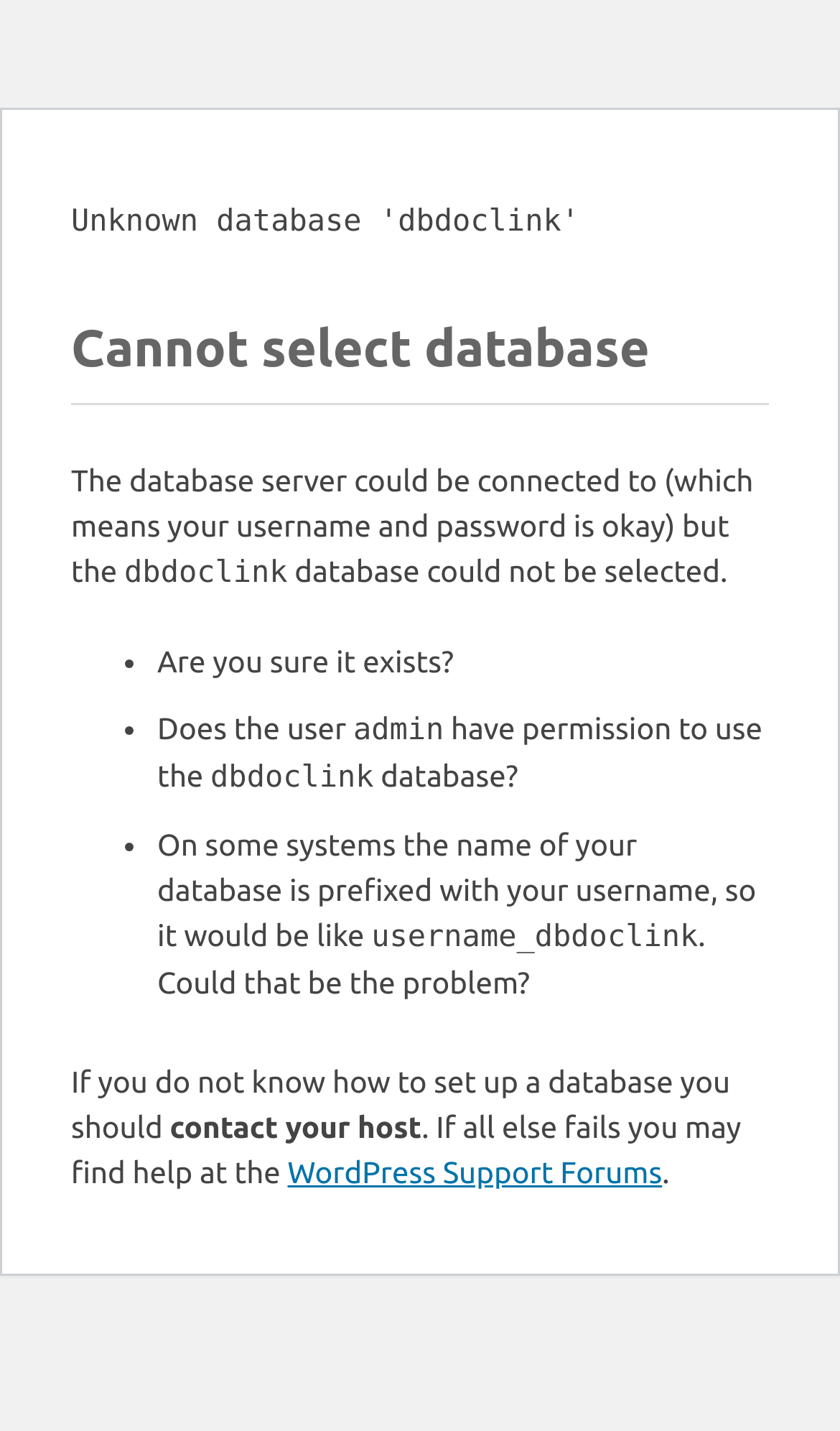Using the details from the image, please elaborate on the following question: How many list markers are there on the webpage?

There are three list markers on the webpage, each preceding a possible reason for the database selection error.